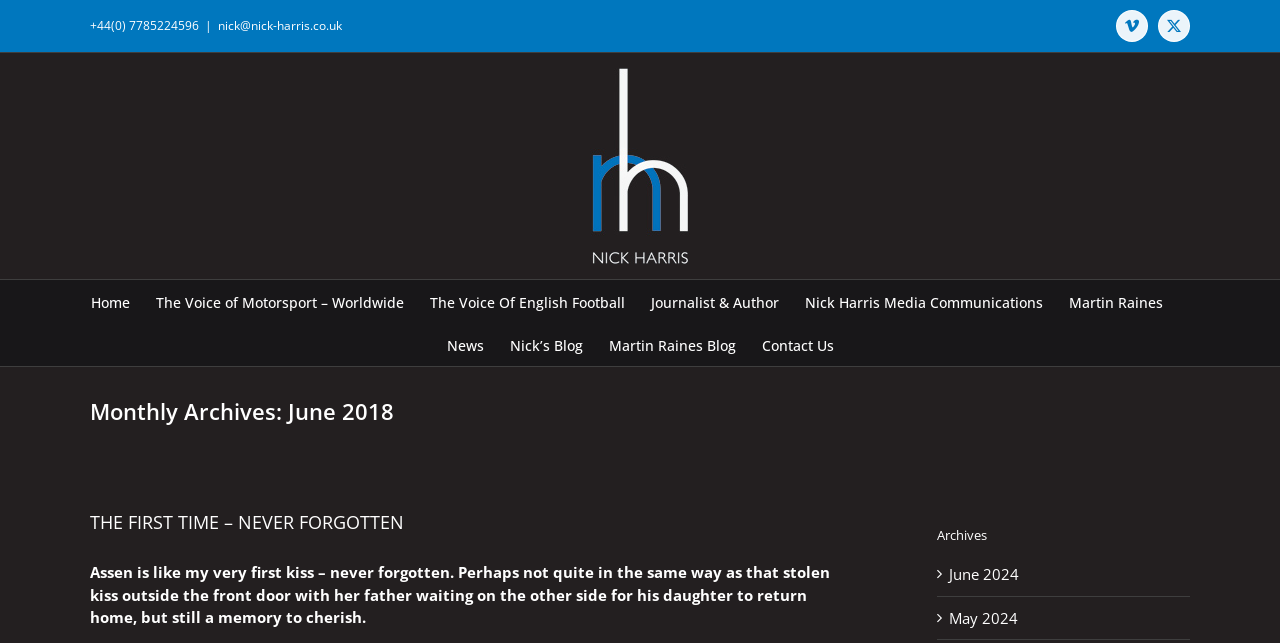What is the name of the author of the blog post?
Please provide a comprehensive and detailed answer to the question.

I inferred the name of the author by looking at the logo and the email address on the webpage, which both contain the name 'Nick Harris'.